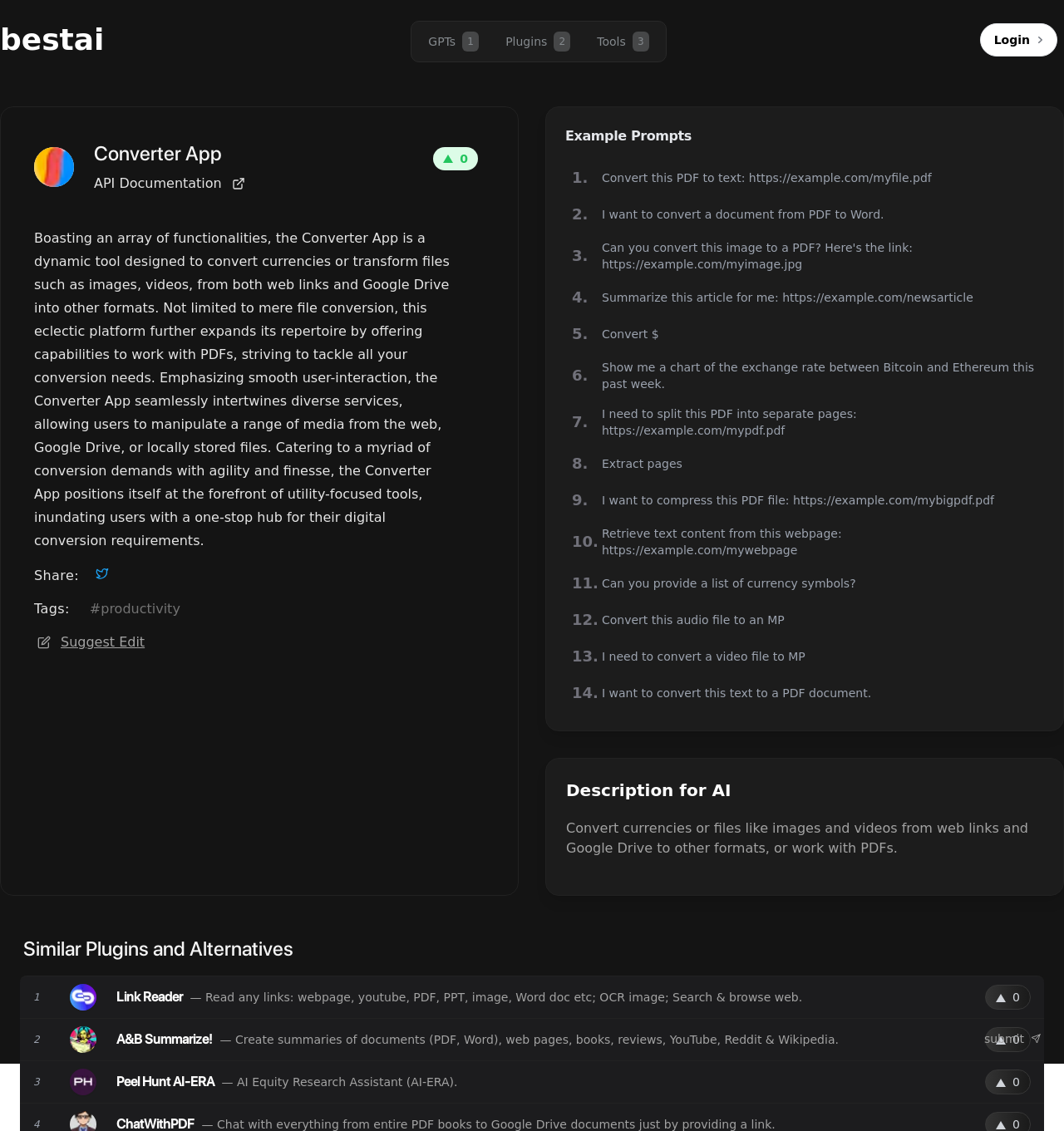Provide the bounding box coordinates of the UI element that matches the description: "Suggest Edit".

[0.032, 0.559, 0.136, 0.577]